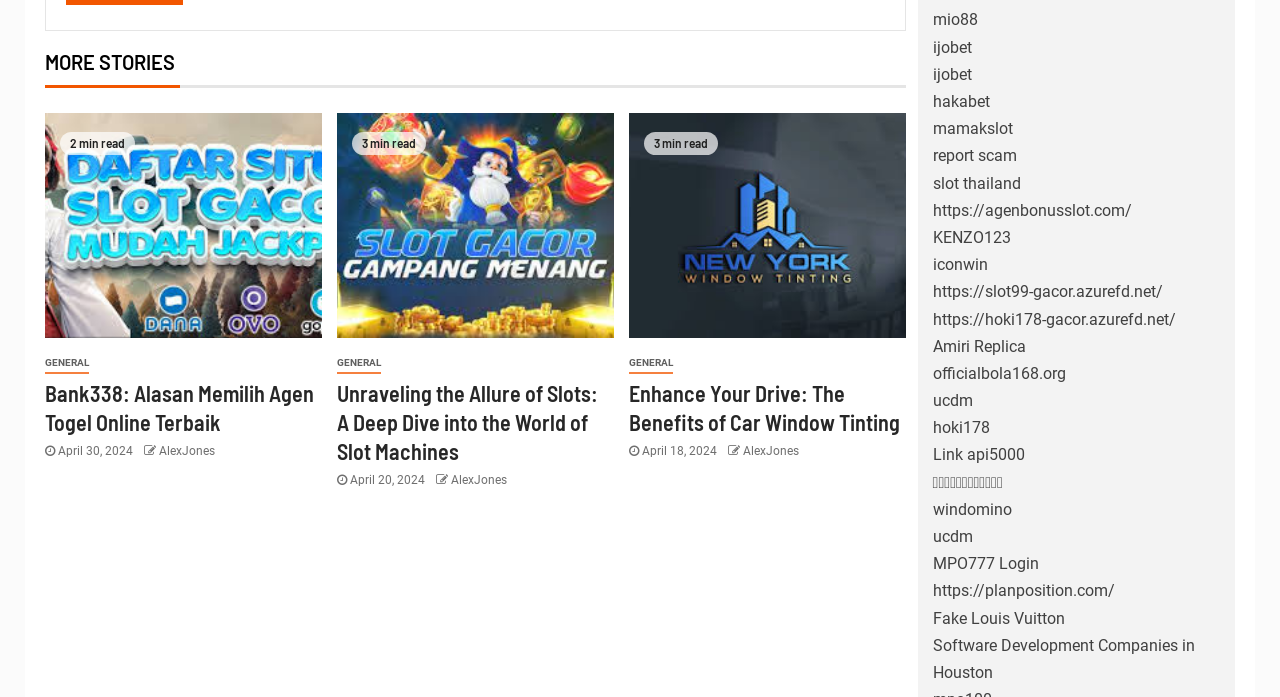Please give a concise answer to this question using a single word or phrase: 
Who is the author of the third article?

AlexJones